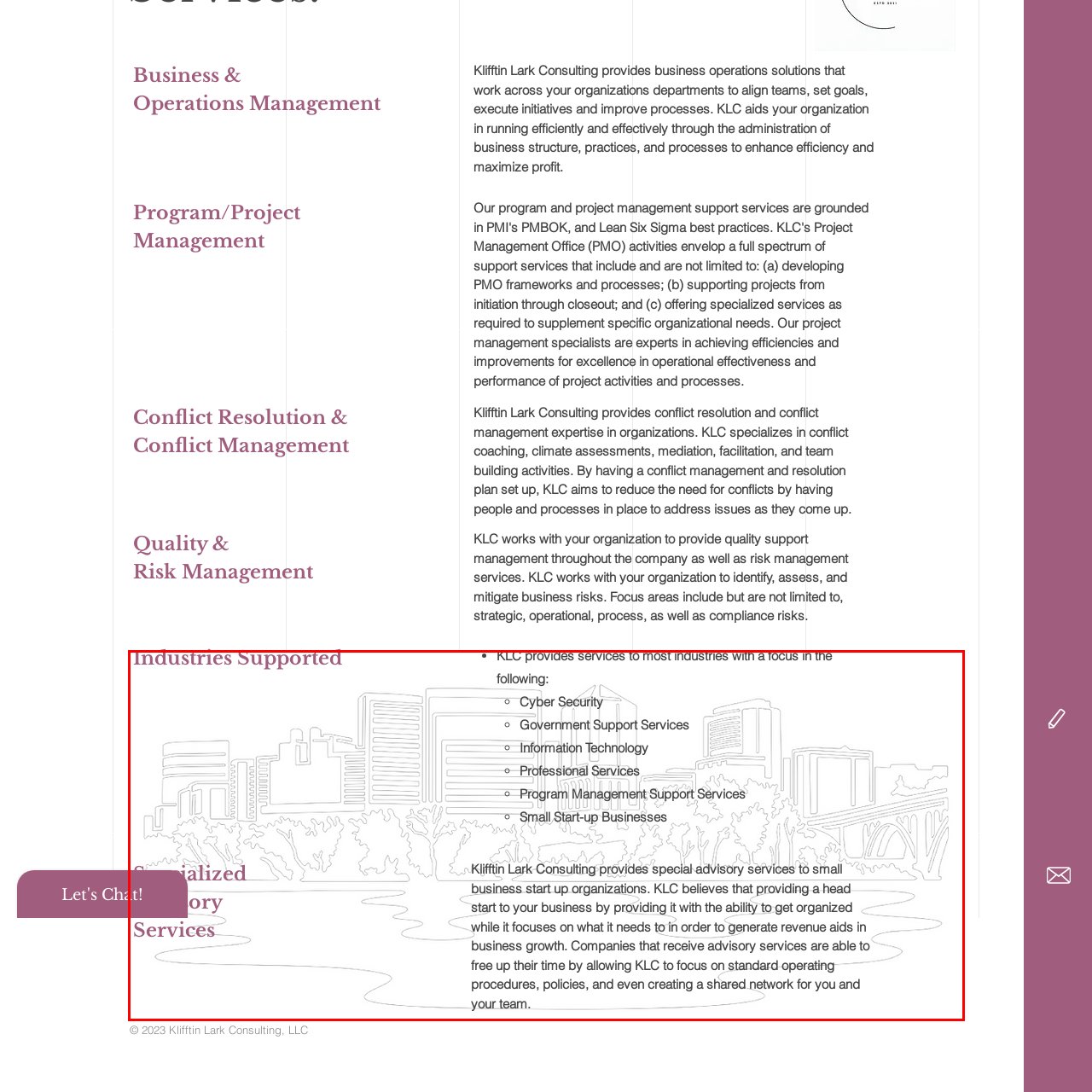Craft a comprehensive description of the image located inside the red boundary.

This image features an elegant, minimalist line drawing of the skyline of Arlington, Virginia, which serves as a sophisticated backdrop for the textual content presented. The top section highlights the "Industries Supported" by Klifftin Lark Consulting (KLC), detailing their diverse service offerings, including Cyber Security, Government Support Services, Information Technology, Professional Services, Program Management Support Services, and support for Small Start-up Businesses. Below this heading, KLC emphasizes their commitment to providing tailored solutions to a range of industries.

Further down, the text shifts focus to "Specialized Advisory Services," emphasizing KLC's mission to aid small start-up organizations. The consultancy advocates for a proactive approach, encouraging businesses to streamline their operations with the assistance of KLC's expertise. By doing so, they claim that companies can better concentrate on revenue generation. The image combines striking visual elements with informative content, underscoring KLC’s dedication to enhancing business efficiency and growth.